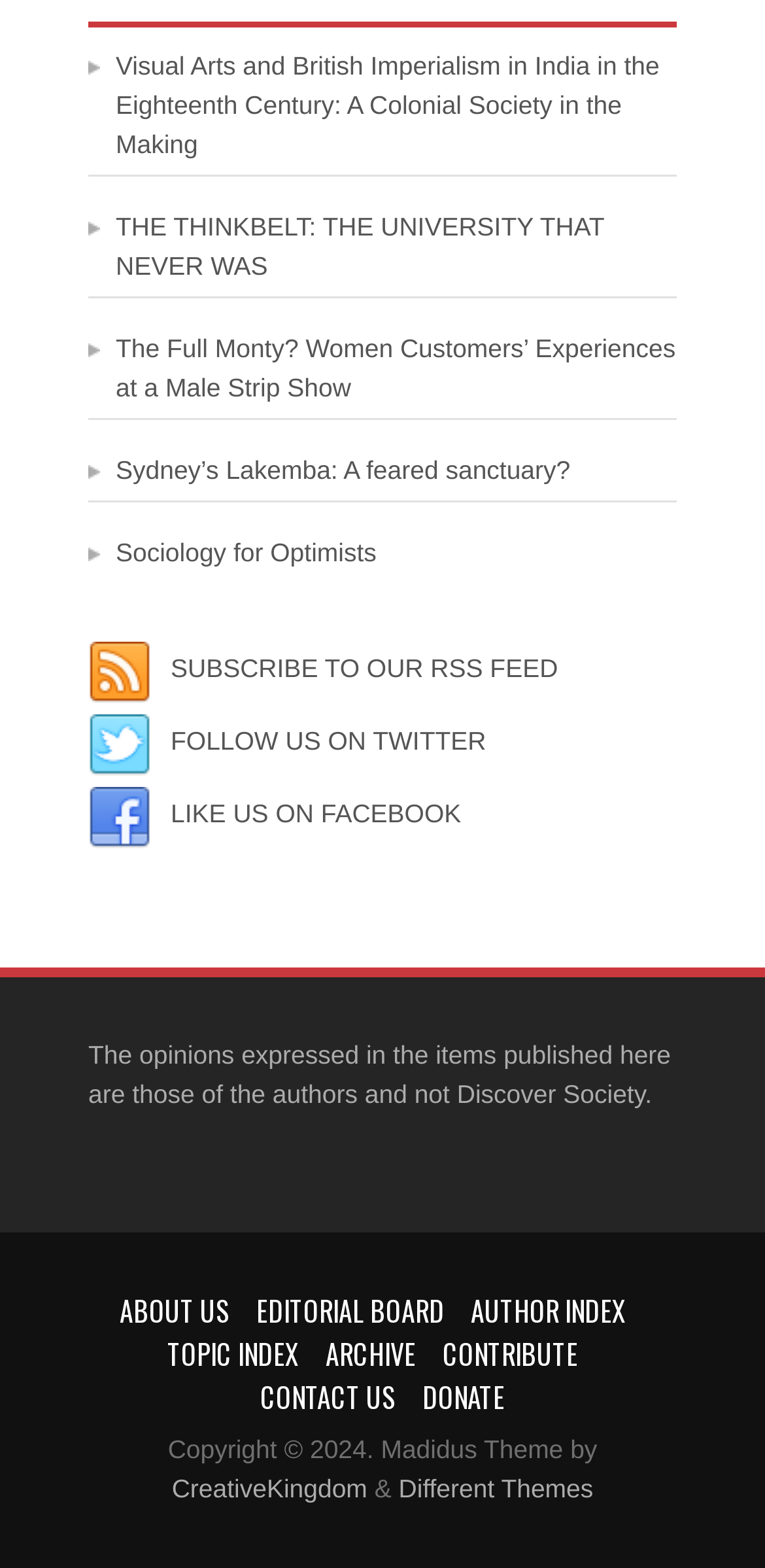Please predict the bounding box coordinates of the element's region where a click is necessary to complete the following instruction: "Learn about the editorial board". The coordinates should be represented by four float numbers between 0 and 1, i.e., [left, top, right, bottom].

[0.335, 0.822, 0.581, 0.848]